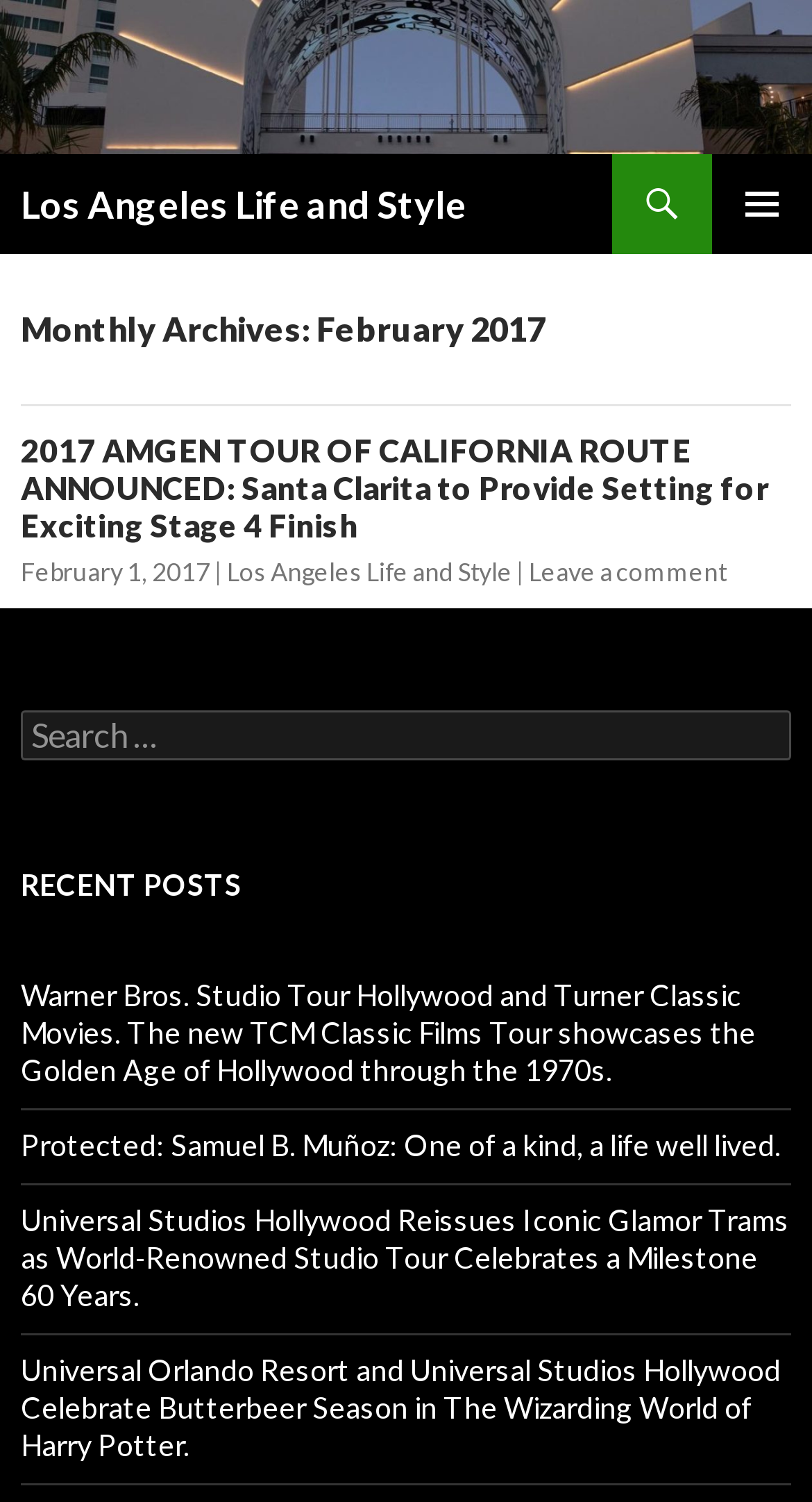Locate the bounding box coordinates of the item that should be clicked to fulfill the instruction: "Search for something".

[0.026, 0.473, 0.974, 0.506]